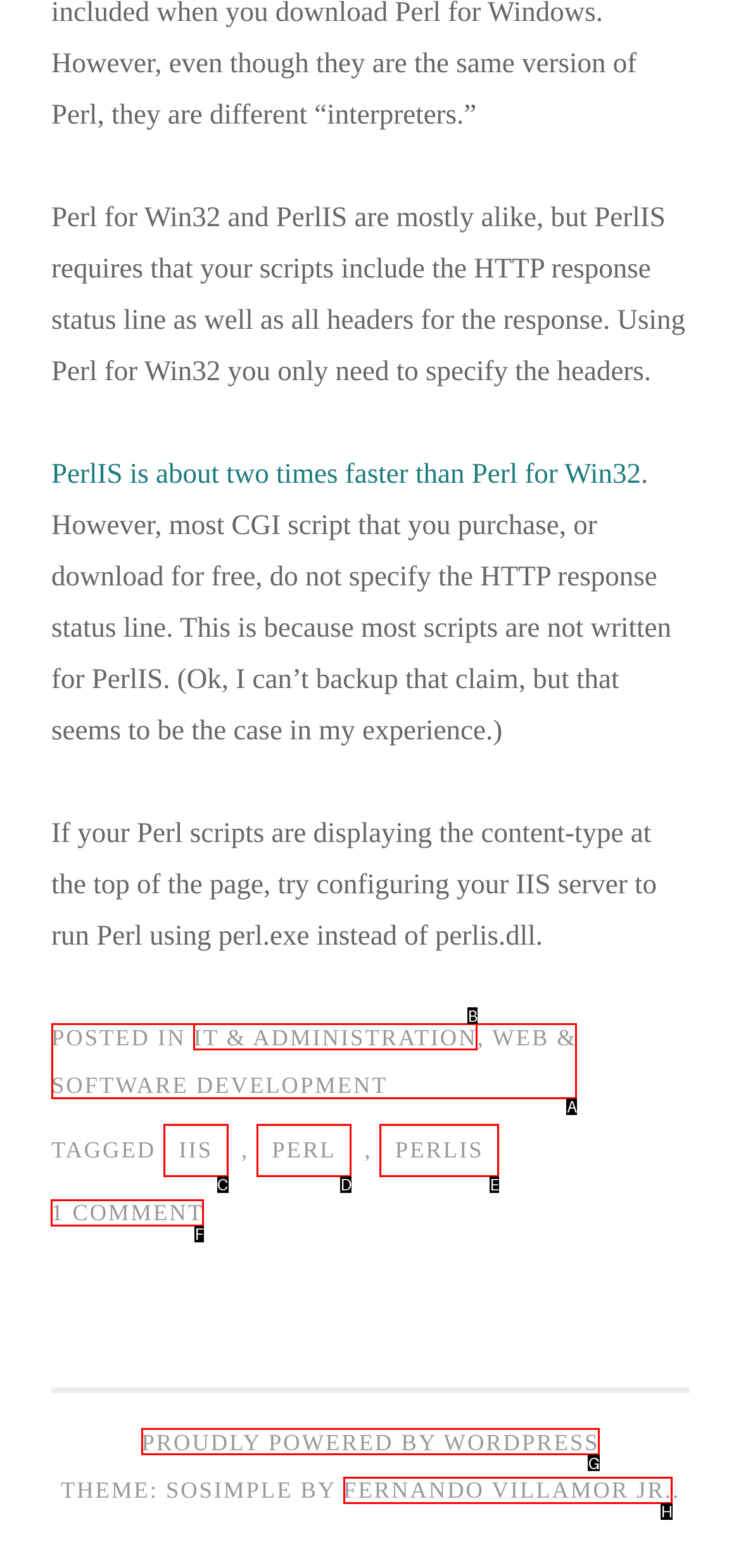Select the appropriate HTML element to click for the following task: Check comments on this post
Answer with the letter of the selected option from the given choices directly.

F